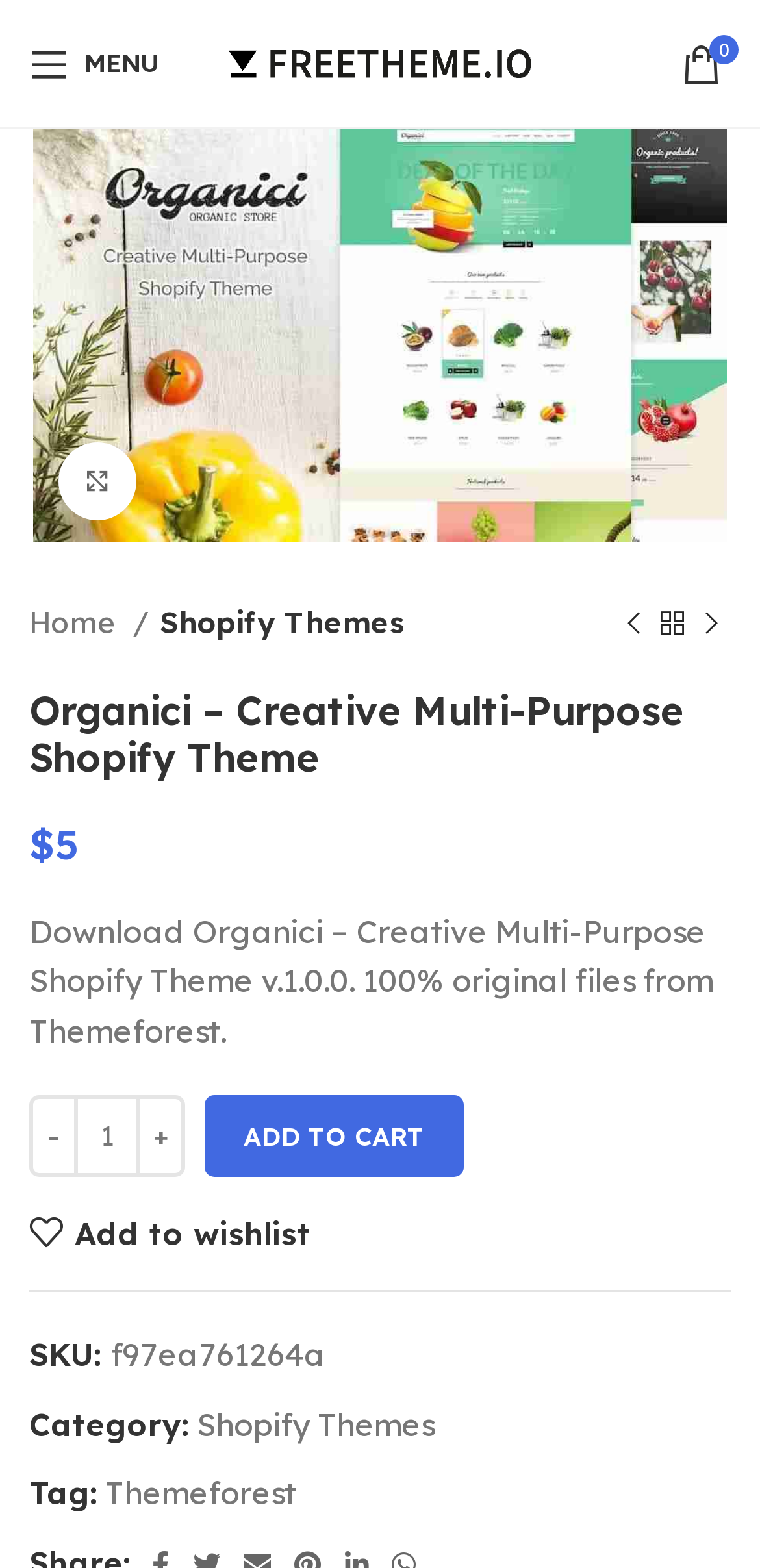Please find the bounding box coordinates in the format (top-left x, top-left y, bottom-right x, bottom-right y) for the given element description. Ensure the coordinates are floating point numbers between 0 and 1. Description: Shopify Themes

[0.259, 0.895, 0.572, 0.92]